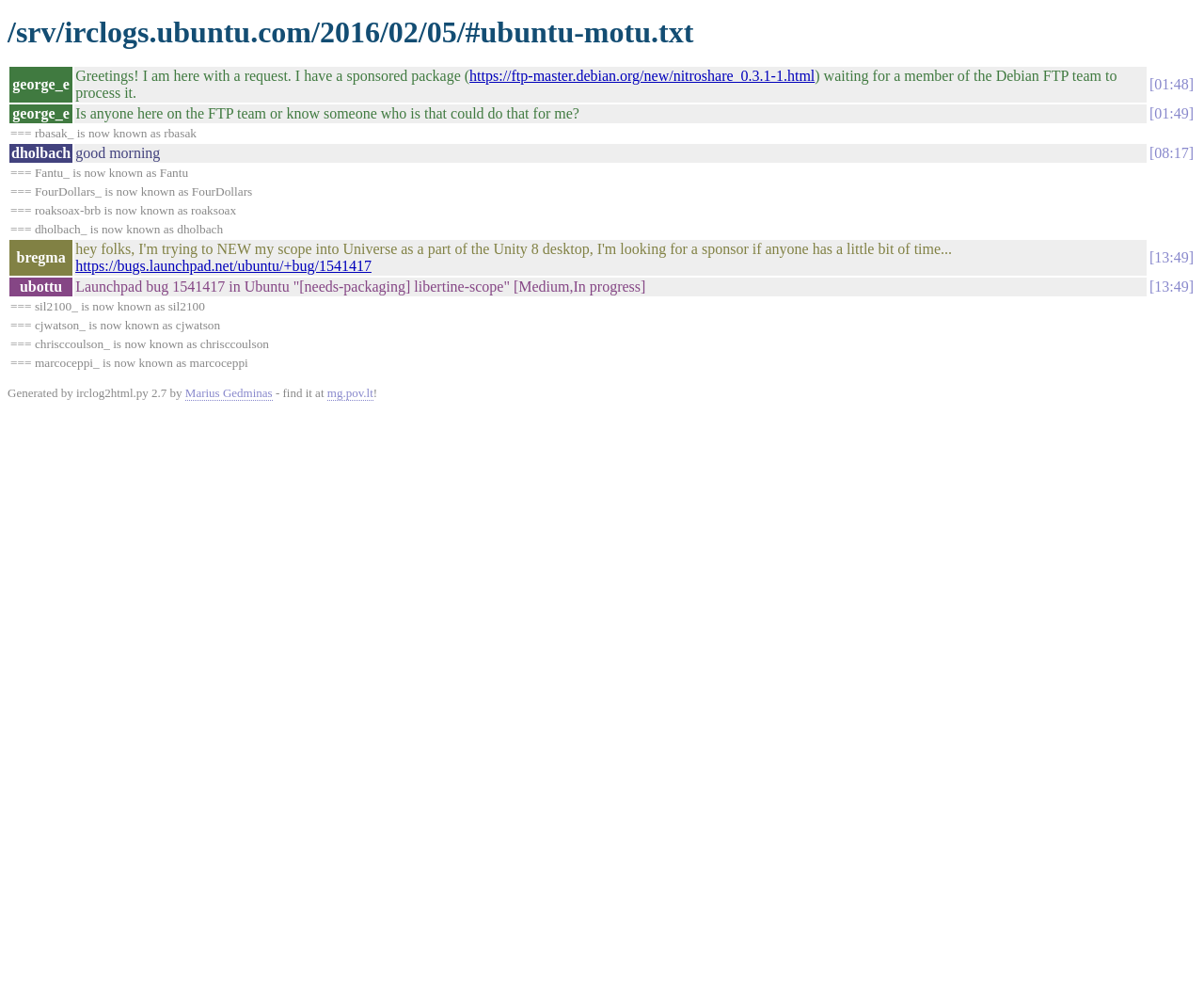Pinpoint the bounding box coordinates of the element you need to click to execute the following instruction: "Check the time of the message from george_e". The bounding box should be represented by four float numbers between 0 and 1, in the format [left, top, right, bottom].

[0.954, 0.067, 0.992, 0.102]